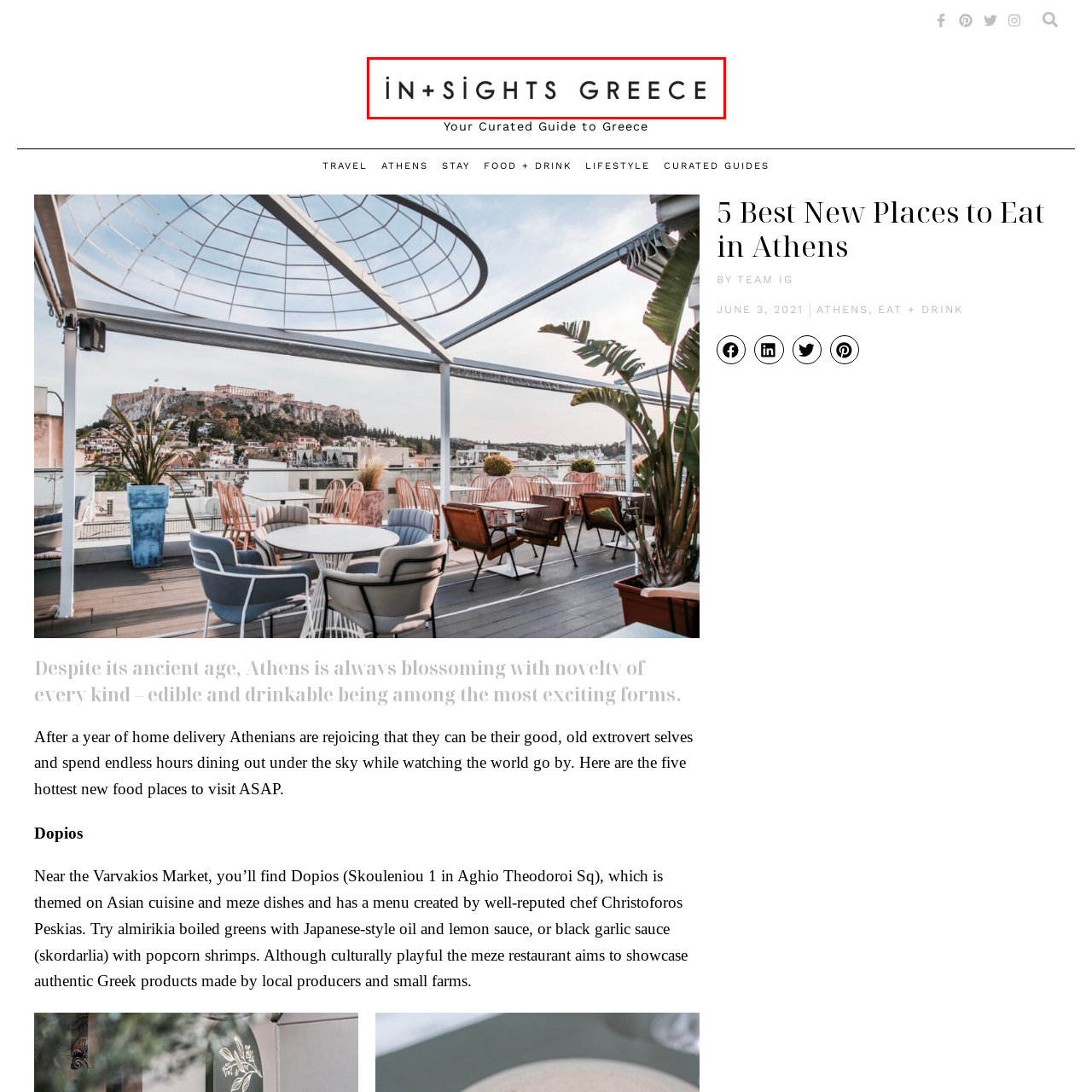Analyze the content inside the red box, What symbol is used in the logo? Provide a short answer using a single word or phrase.

+